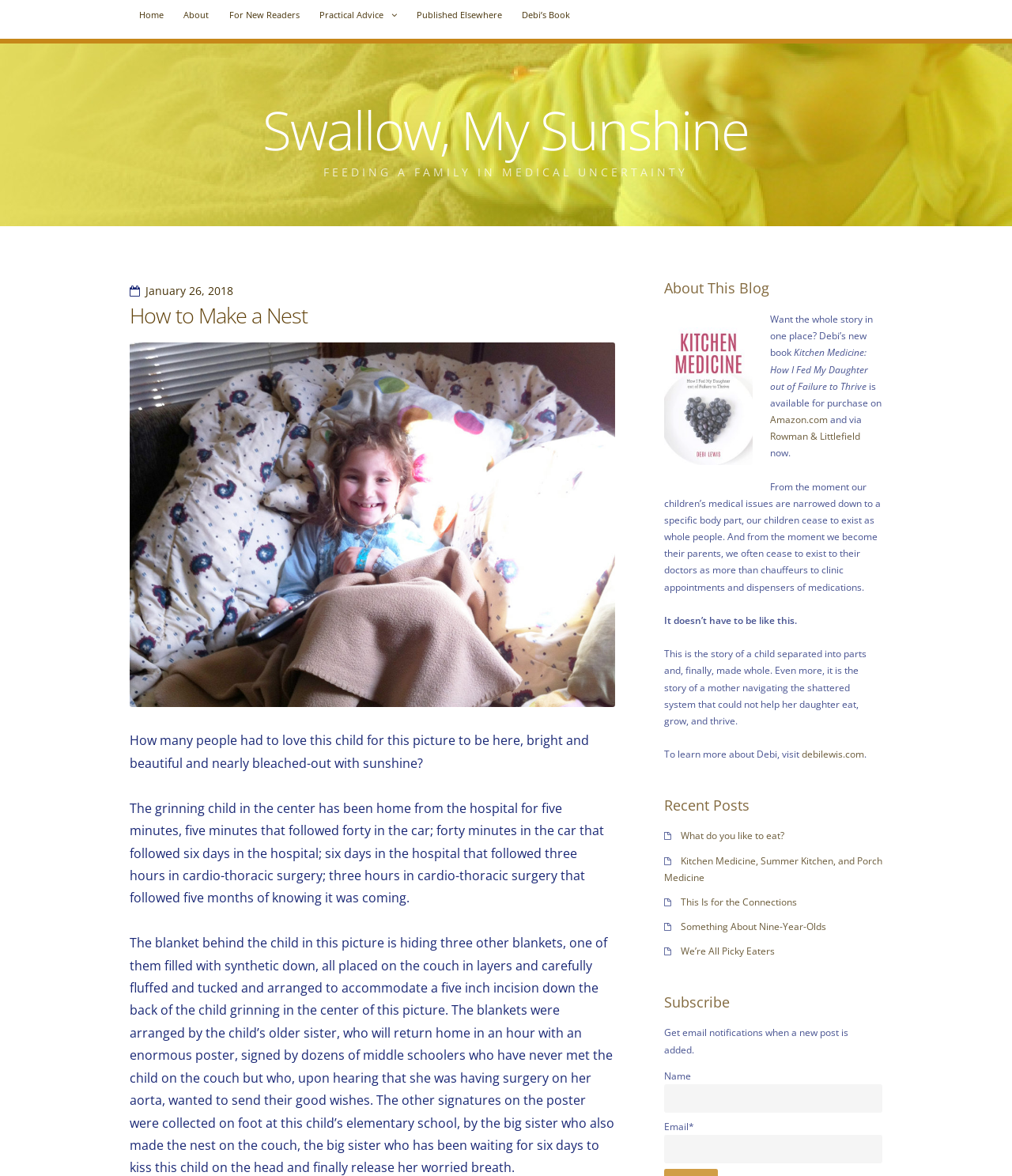Explain the webpage's layout and main content in detail.

This webpage appears to be a personal blog, specifically a post titled "How to Make a Nest - Swallow, My Sunshine". The top section of the page features a navigation menu with links to "Home", "About", "For New Readers", "Practical Advice", "Published Elsewhere", and "Debi's Book". Below this menu, there is a header section with a title "Swallow, My Sunshine" and a subtitle "FEEDING A FAMILY IN MEDICAL UNCERTAINTY".

The main content of the page is divided into two columns. The left column features a large image, which is likely the picture mentioned in the meta description, with a bright and sunny atmosphere. Below the image, there is a block of text that describes the picture, mentioning a grinning child who has just been discharged from the hospital after a series of medical procedures.

The right column contains several sections. The top section is a heading "About This Blog", followed by a promotional text about the author's book, "Kitchen Medicine: How I Fed My Daughter out of Failure to Thrive", with links to purchase it on Amazon.com and Rowman & Littlefield. Below this, there is a passage of text that discusses the challenges of navigating the medical system as a parent.

Further down the right column, there are sections for "Recent Posts", featuring links to several blog posts, and "Subscribe", where visitors can enter their name and email address to receive notifications when new posts are added.